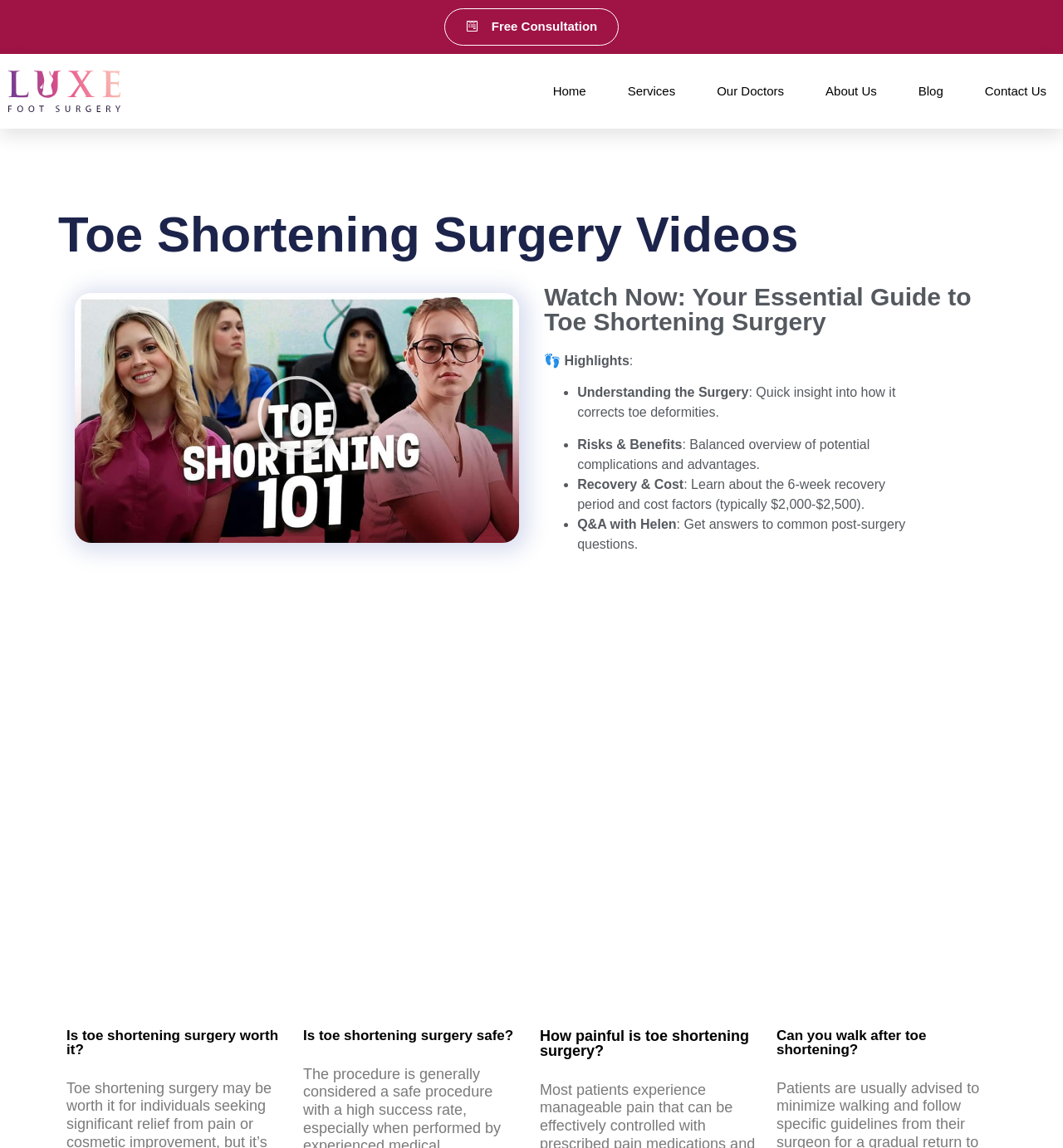What is the typical cost of toe shortening surgery?
Based on the content of the image, thoroughly explain and answer the question.

The cost of toe shortening surgery is mentioned in the section 'Recovery & Cost' as typically ranging from $2,000 to $2,500.